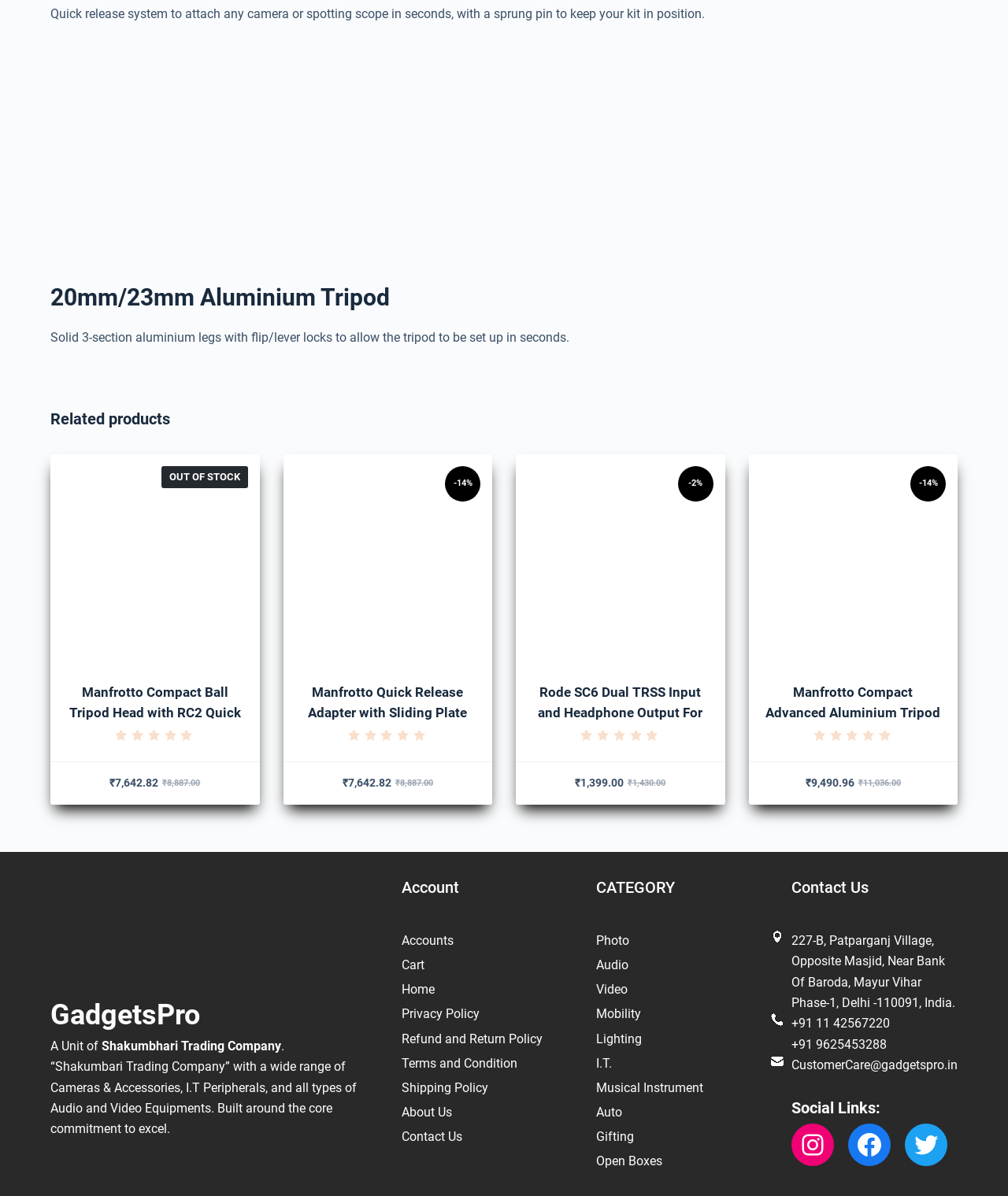Pinpoint the bounding box coordinates of the element you need to click to execute the following instruction: "View Manfrotto Compact Ball Tripod Head with RC2 Quick Release Plate product details". The bounding box should be represented by four float numbers between 0 and 1, in the format [left, top, right, bottom].

[0.05, 0.38, 0.257, 0.555]